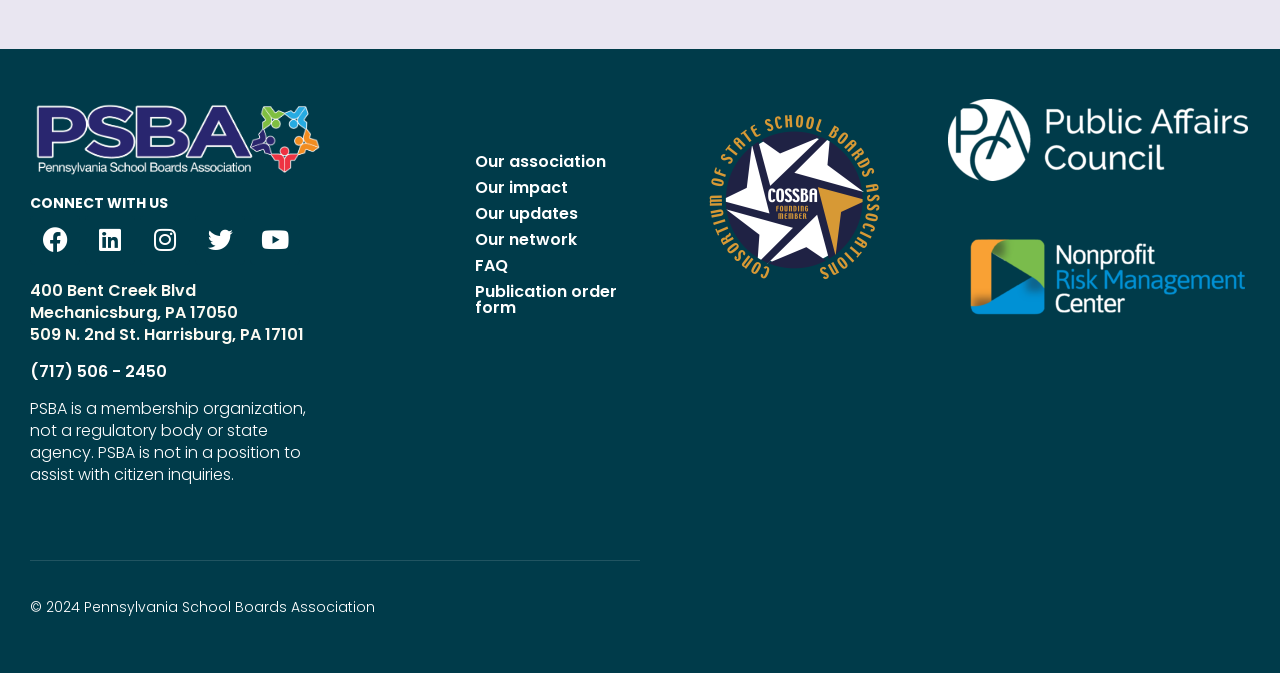What is the address of the Harrisburg office?
Respond to the question with a single word or phrase according to the image.

509 N. 2nd St. Harrisburg, PA 17101